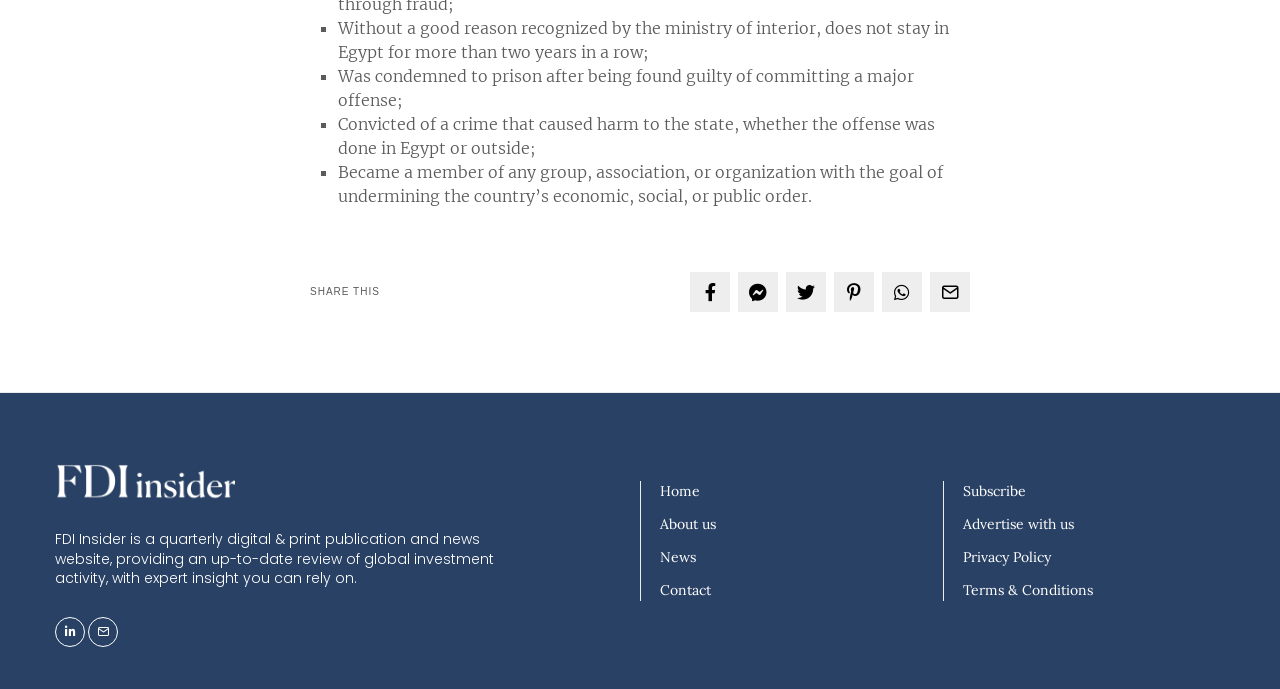Determine the bounding box coordinates in the format (top-left x, top-left y, bottom-right x, bottom-right y). Ensure all values are floating point numbers between 0 and 1. Identify the bounding box of the UI element described by: Twitter

[0.614, 0.395, 0.645, 0.453]